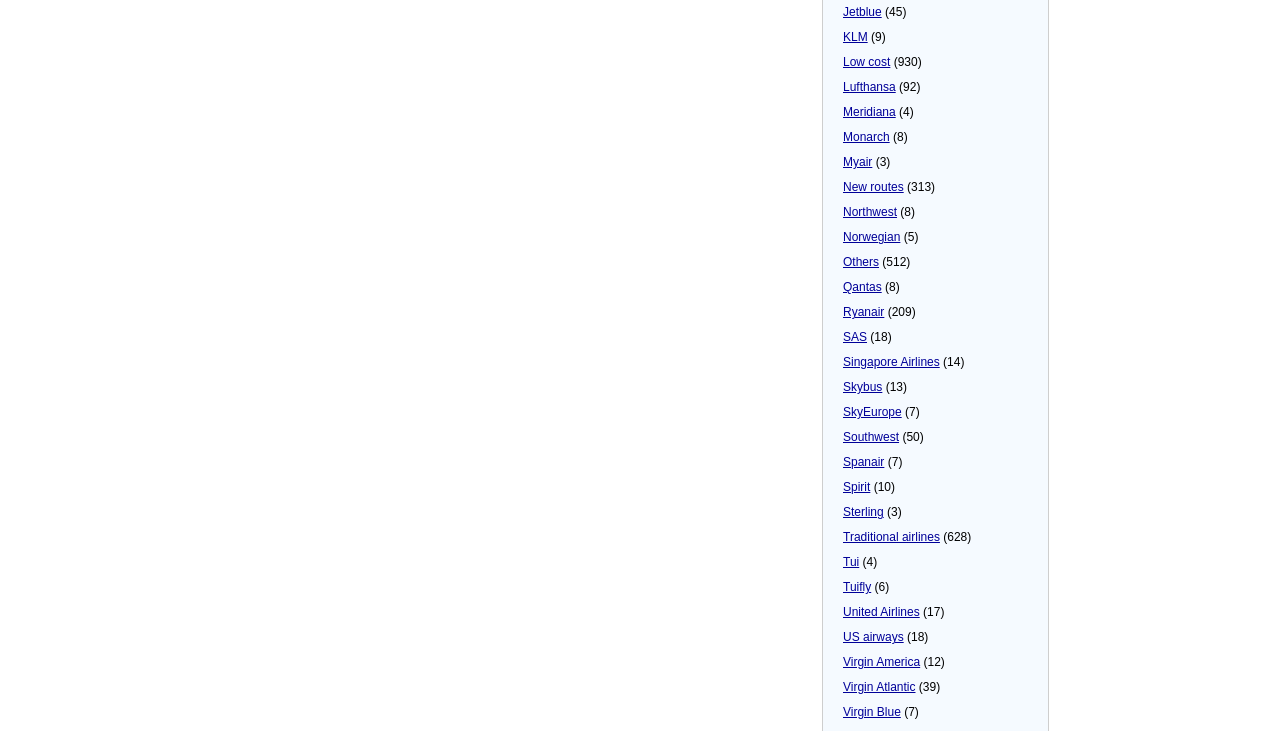What is the airline with the fewest routes?
Please ensure your answer to the question is detailed and covers all necessary aspects.

By examining the list of airlines and their corresponding route numbers, I found that 'Sterling' has the fewest number of routes, which is 3.